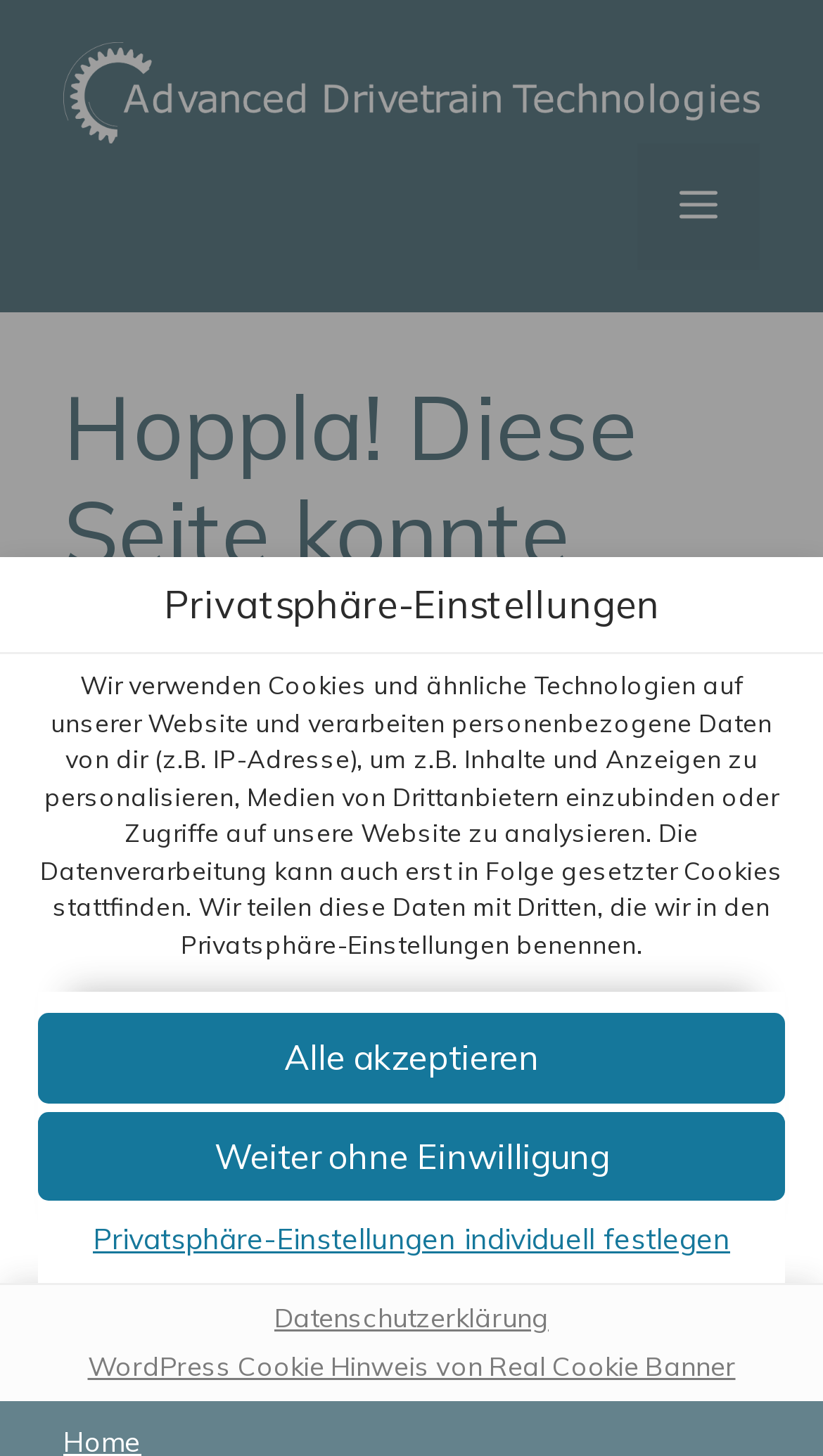Provide the bounding box coordinates of the HTML element this sentence describes: "alt="Advanced Drivetrain Technologies"". The bounding box coordinates consist of four float numbers between 0 and 1, i.e., [left, top, right, bottom].

[0.077, 0.045, 0.923, 0.076]